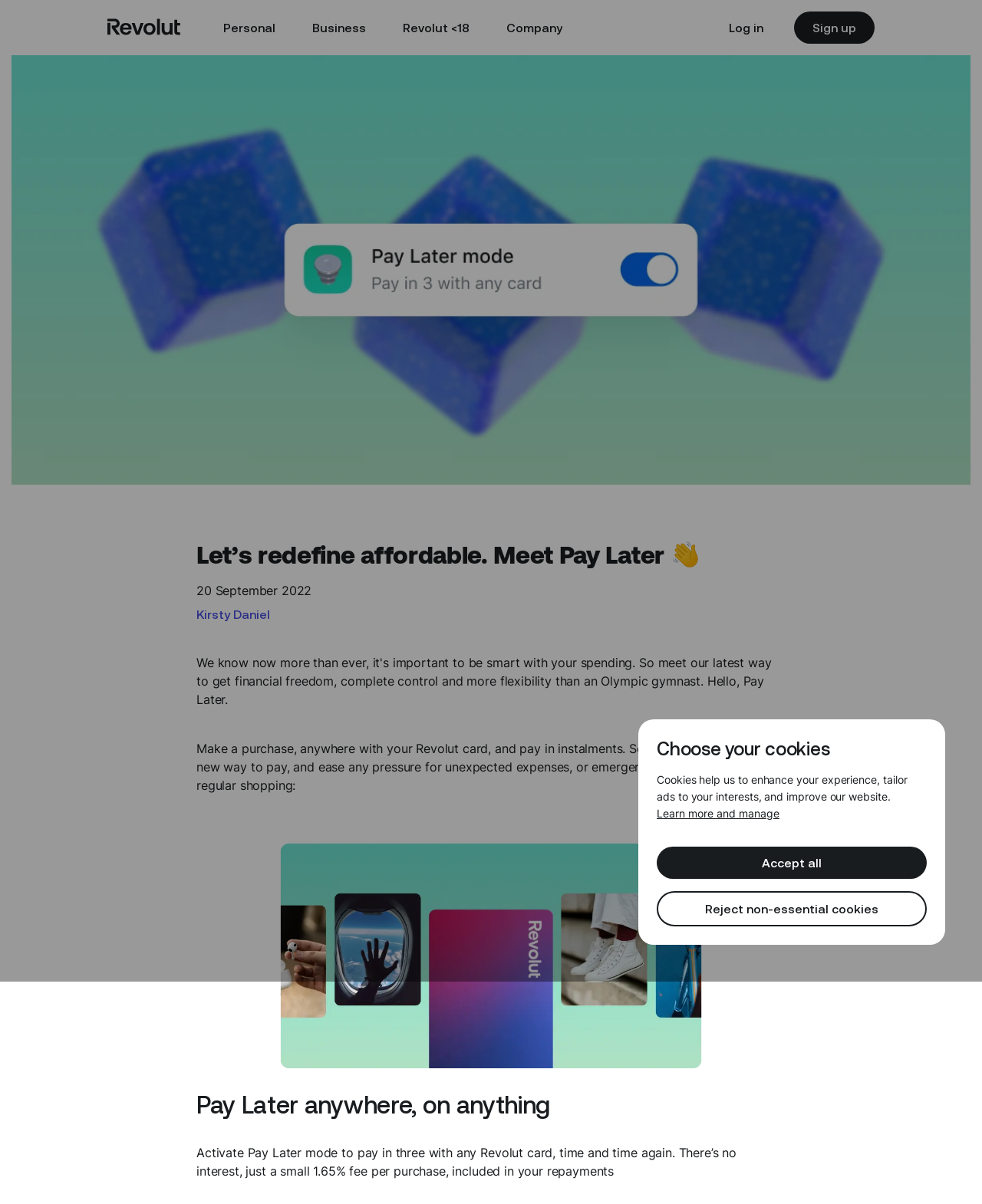Reply to the question with a brief word or phrase: How many instalments can you pay with Pay Later?

Three